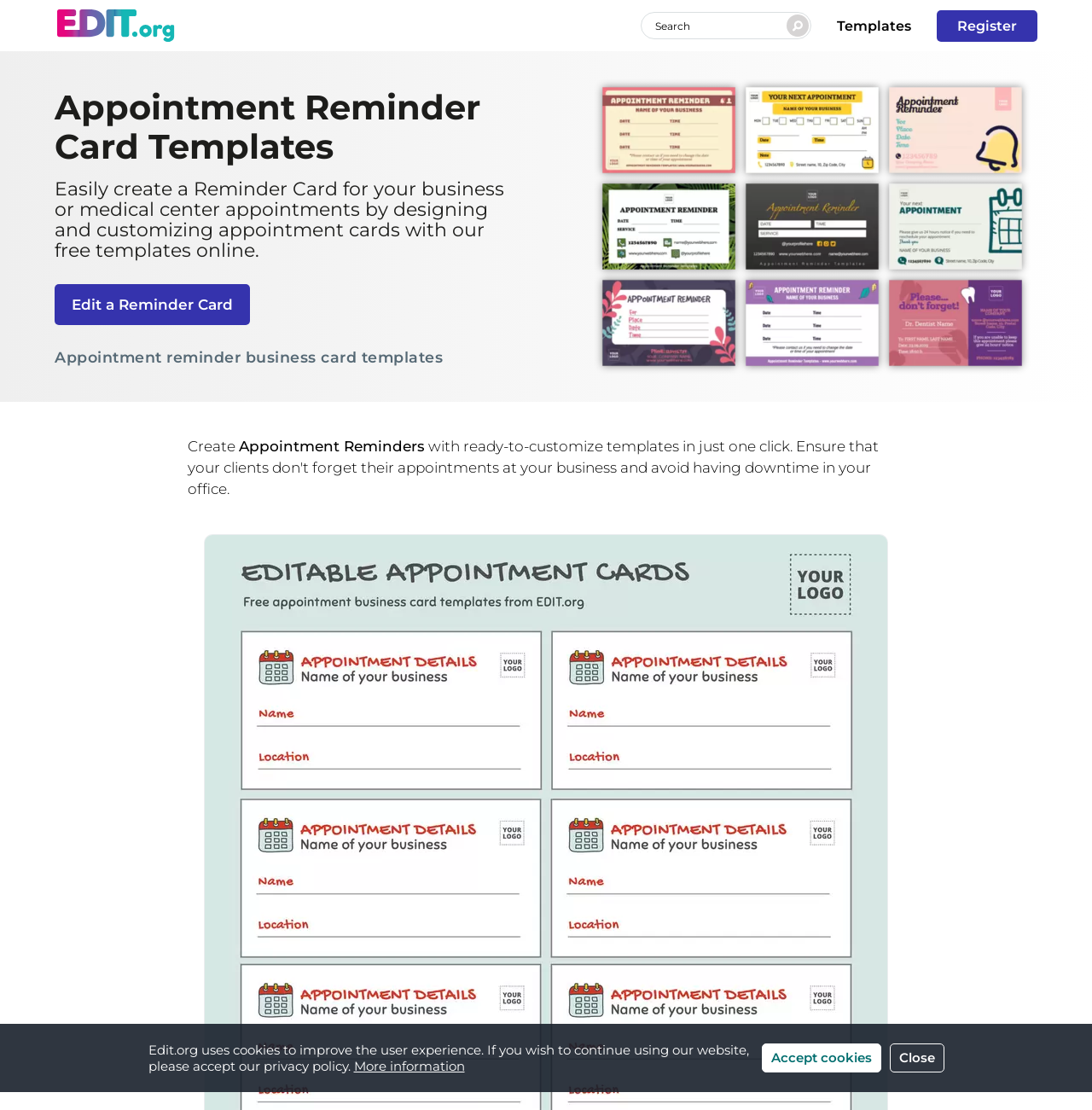What is the relationship between the links 'Edit a Reminder Card' and 'Appointment reminder business card templates'?
From the screenshot, provide a brief answer in one word or phrase.

Related templates